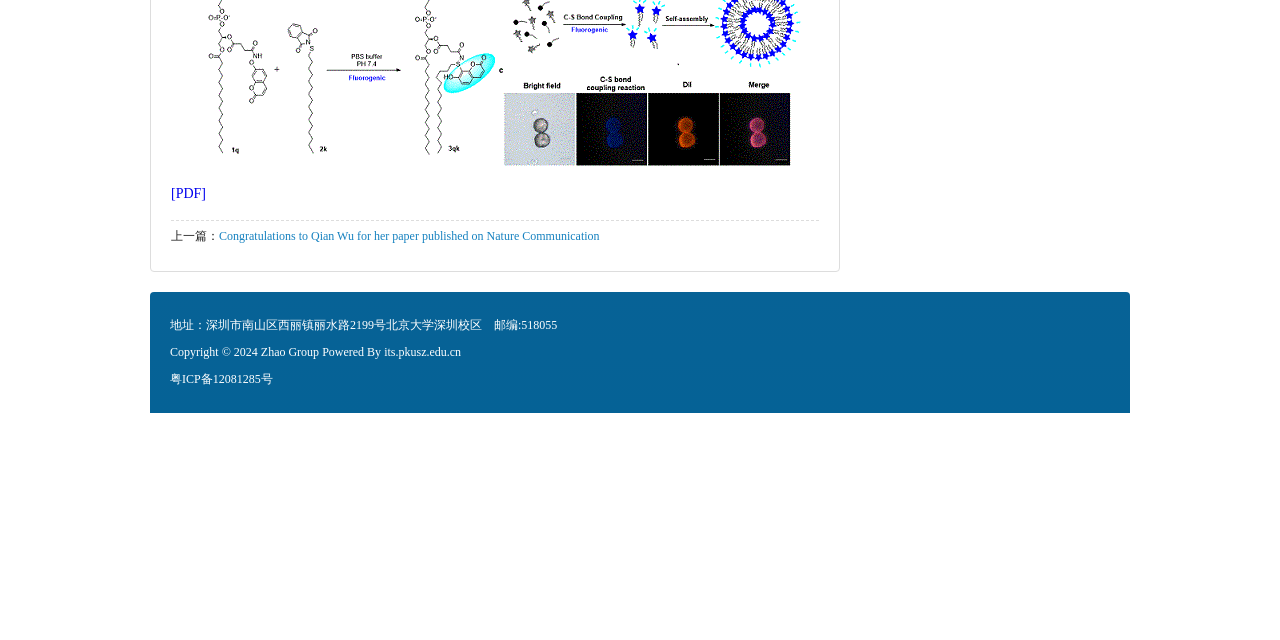Determine the bounding box for the described HTML element: "粤ICP备12081285号". Ensure the coordinates are four float numbers between 0 and 1 in the format [left, top, right, bottom].

[0.133, 0.582, 0.213, 0.604]